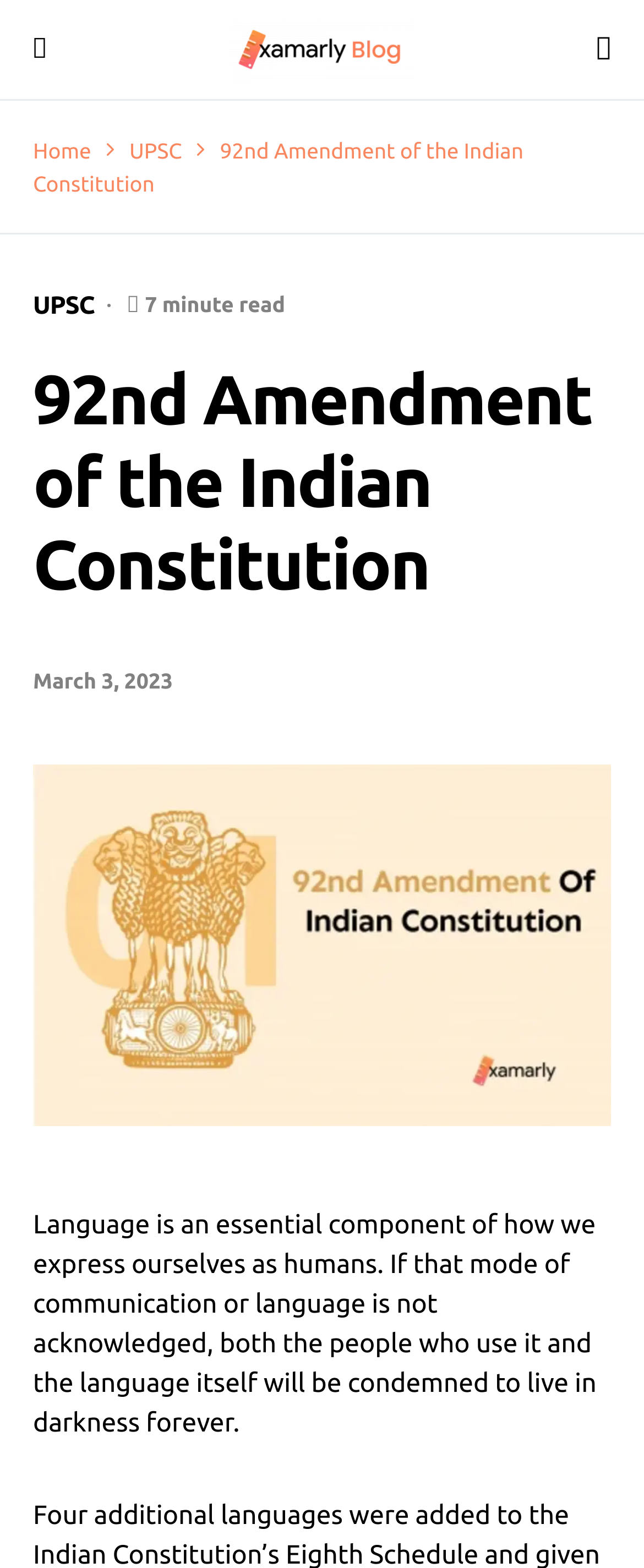Provide the bounding box coordinates, formatted as (top-left x, top-left y, bottom-right x, bottom-right y), with all values being floating point numbers between 0 and 1. Identify the bounding box of the UI element that matches the description: Home

[0.051, 0.09, 0.142, 0.104]